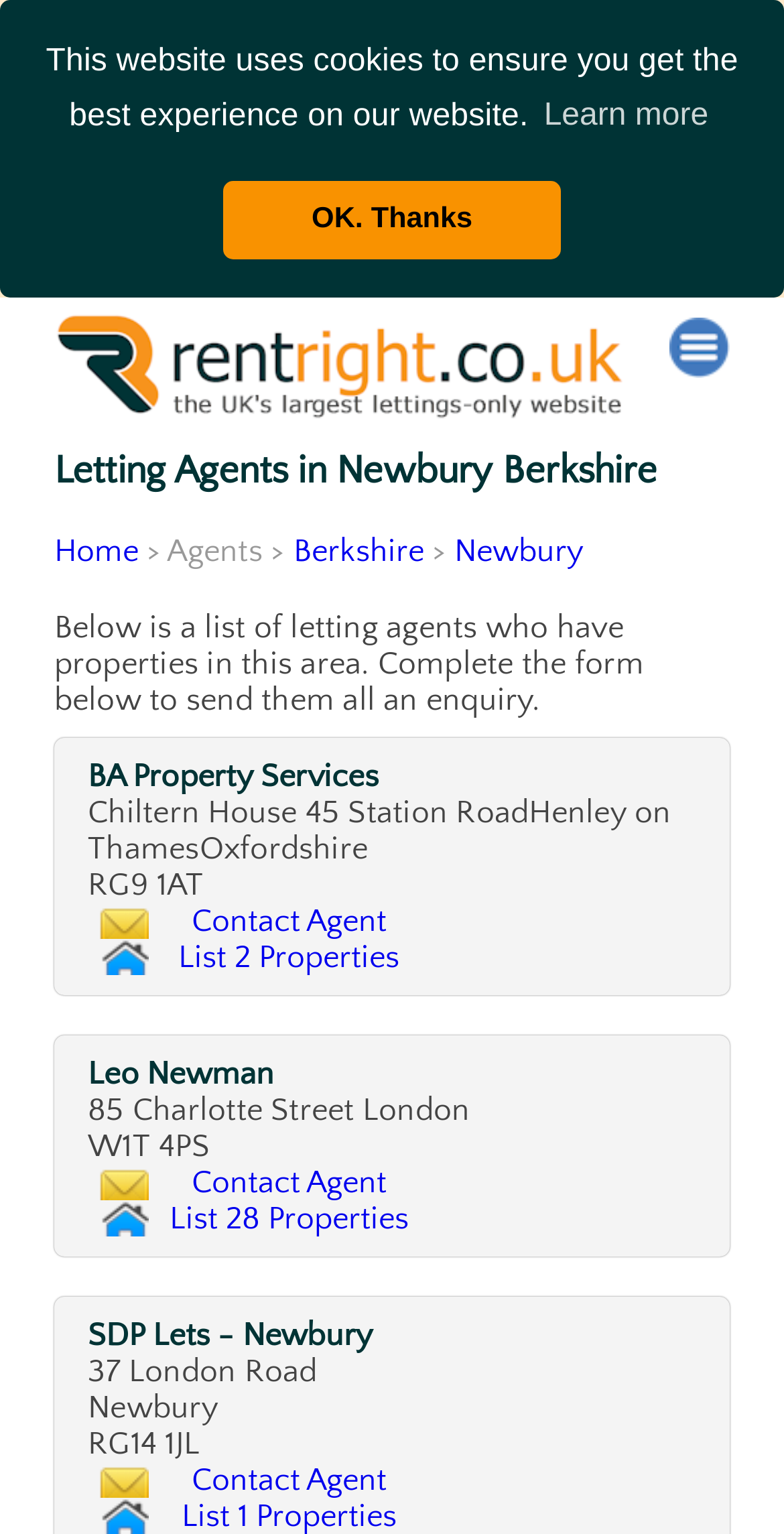Provide a one-word or short-phrase response to the question:
What can you do with the form below?

Send enquiry to agents